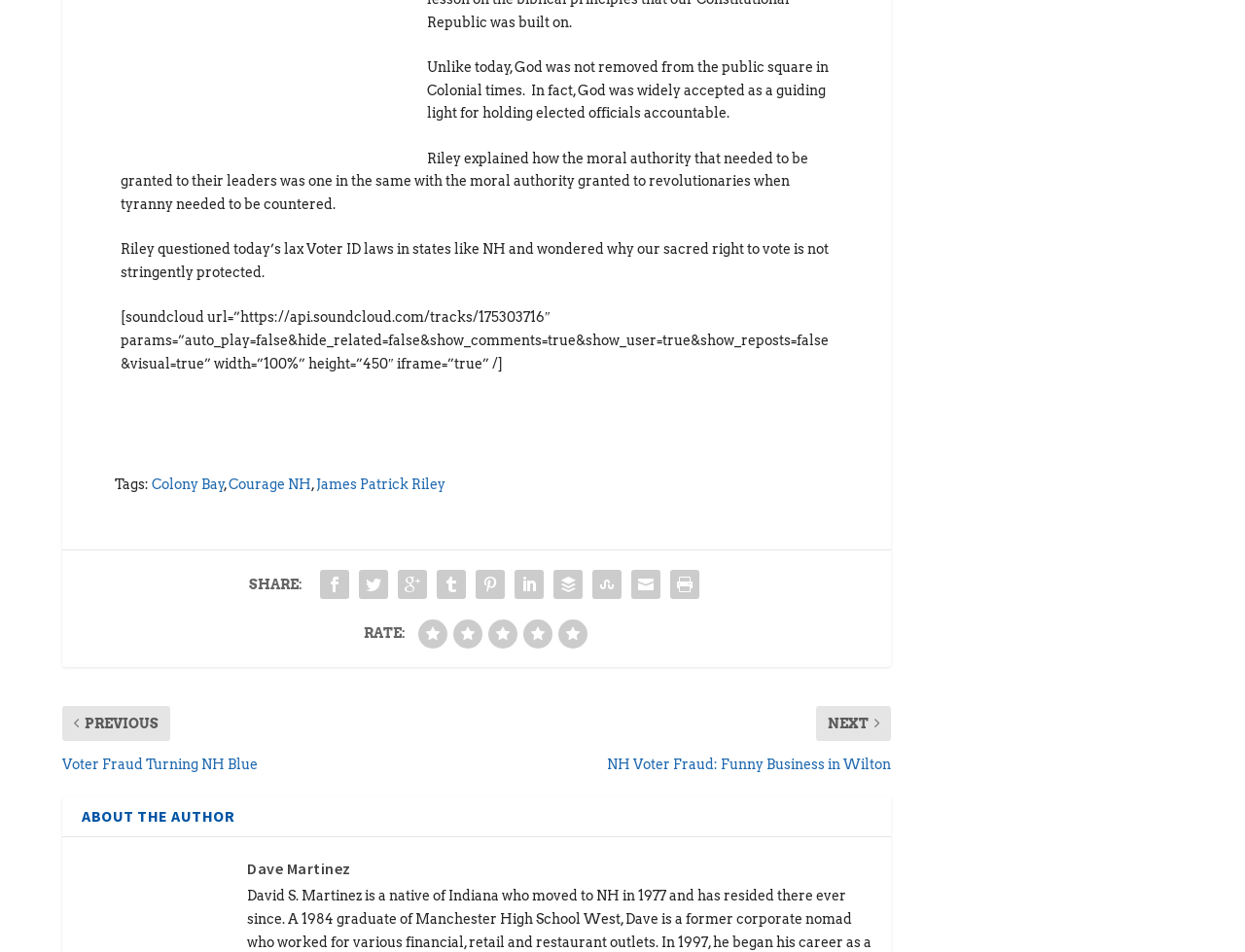Identify the bounding box coordinates for the UI element described as follows: Articles O. Use the format (top-left x, top-left y, bottom-right x, bottom-right y) and ensure all values are floating point numbers between 0 and 1.

None